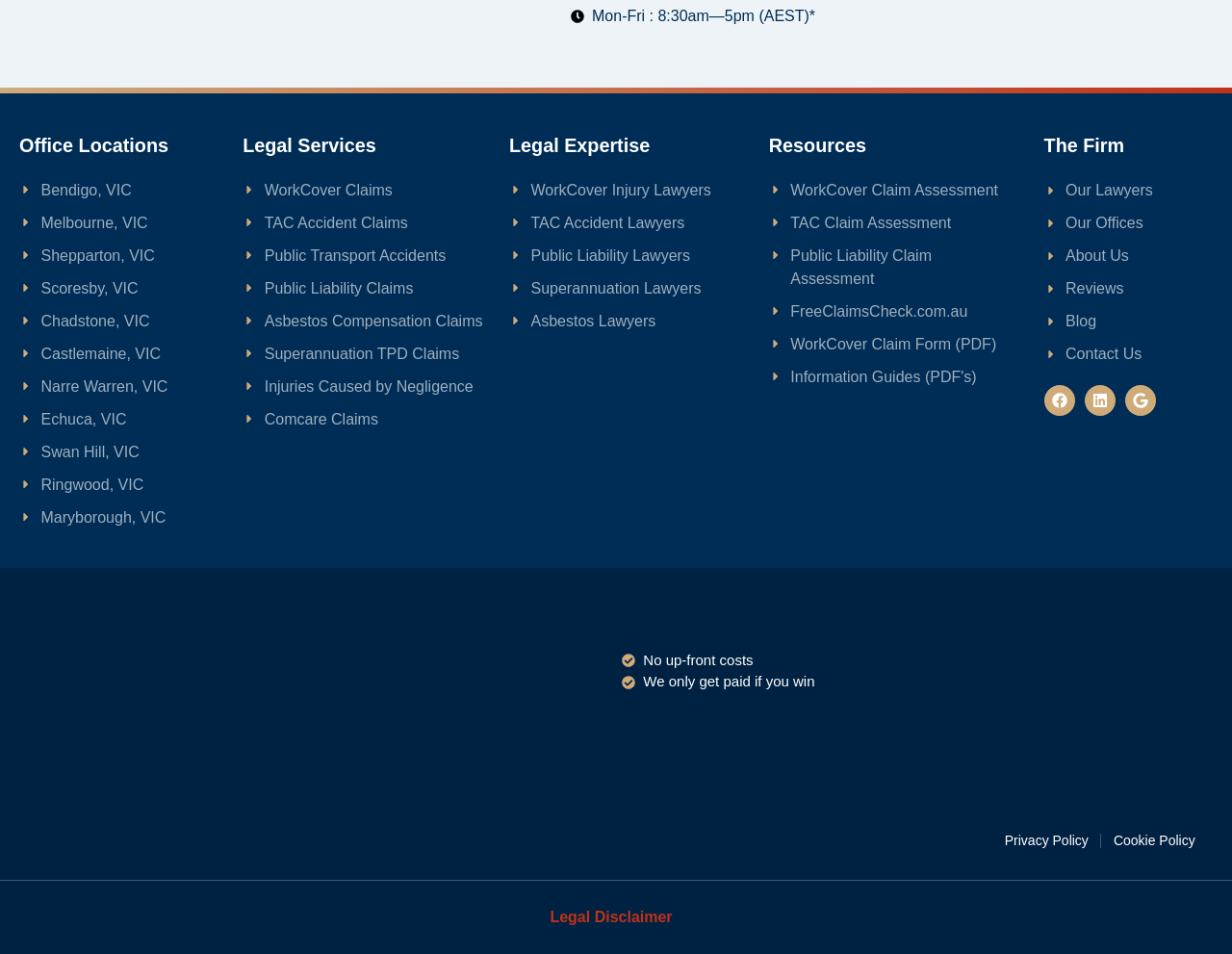Indicate the bounding box coordinates of the element that needs to be clicked to satisfy the following instruction: "Contact the law firm". The coordinates should be four float numbers between 0 and 1, i.e., [left, top, right, bottom].

[0.847, 0.36, 0.984, 0.384]